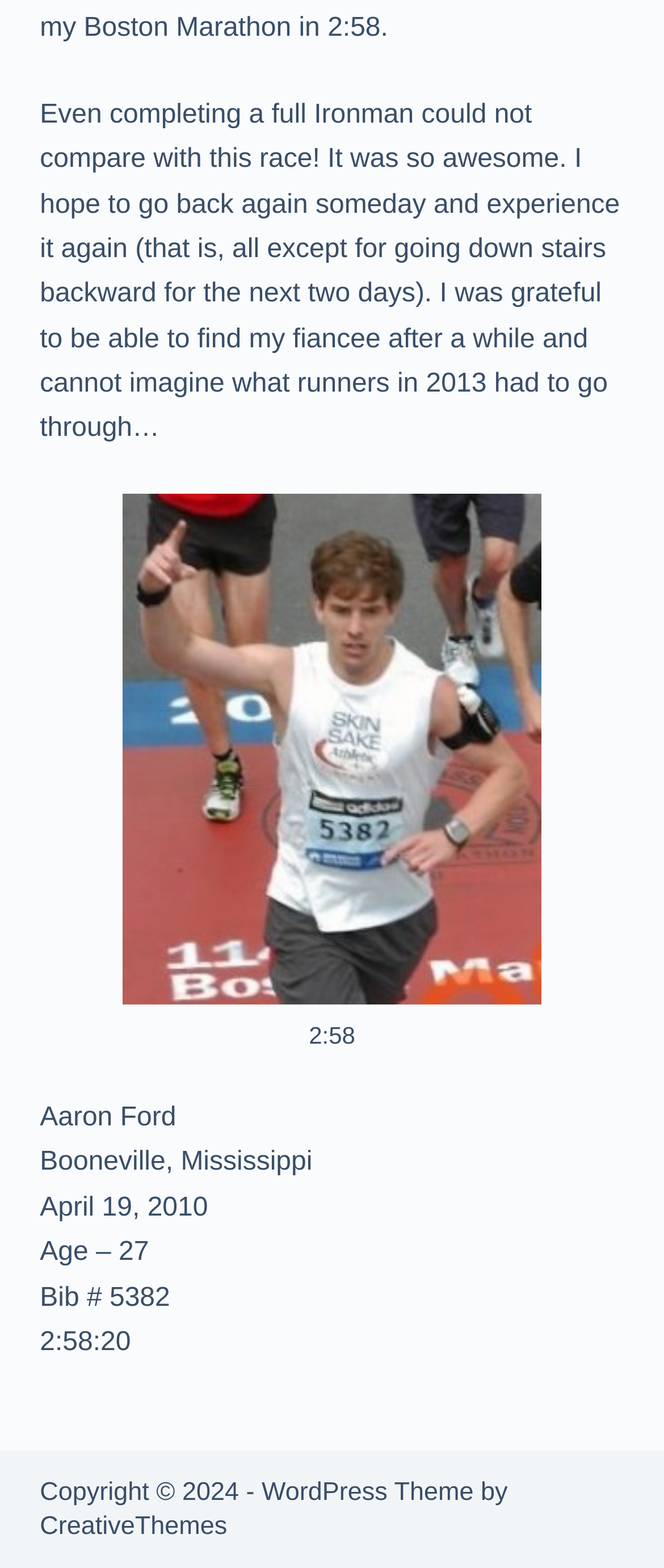What is the author's age?
Look at the screenshot and provide an in-depth answer.

The author's age can be found in the text 'Age – 27' located at the top-left section of the webpage, below the text 'Booneville, Mississippi'.